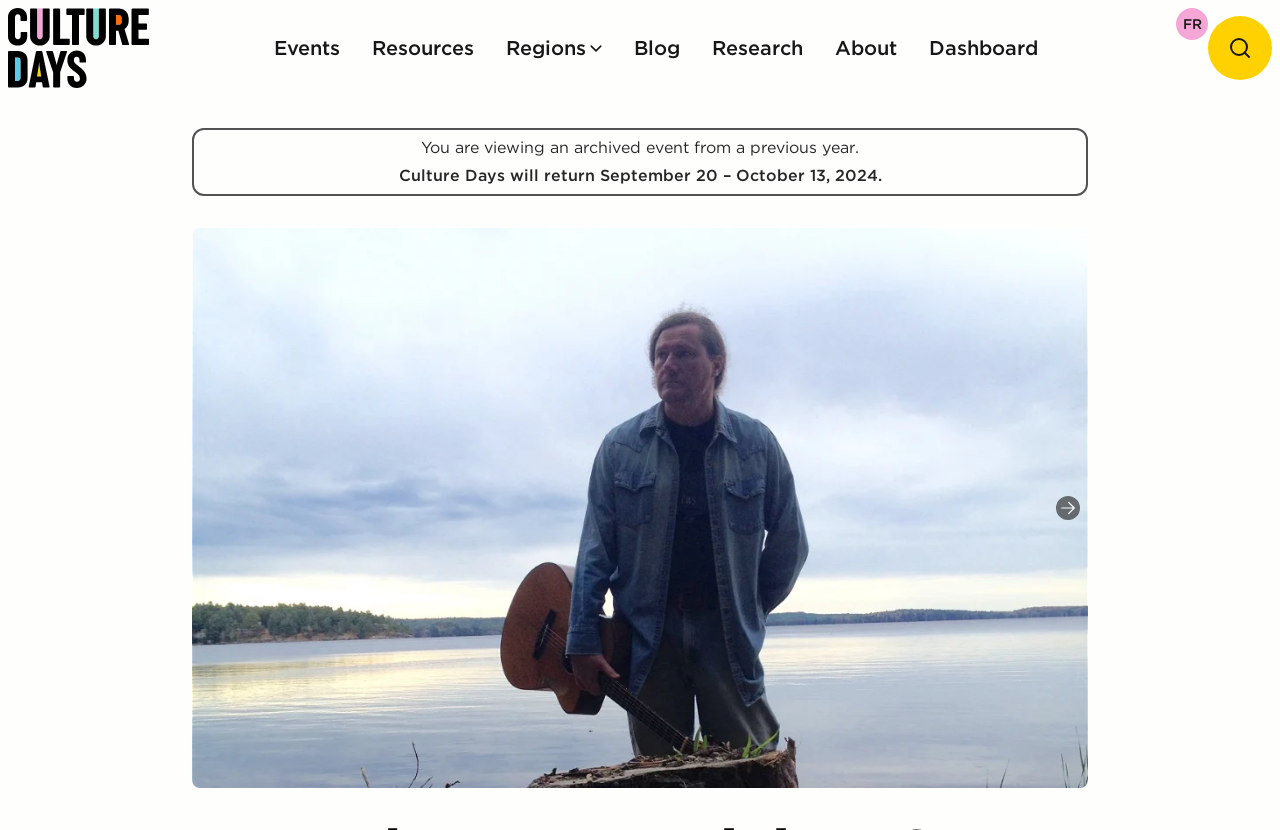Answer this question using a single word or a brief phrase:
What is the language of the 'FR' link?

French